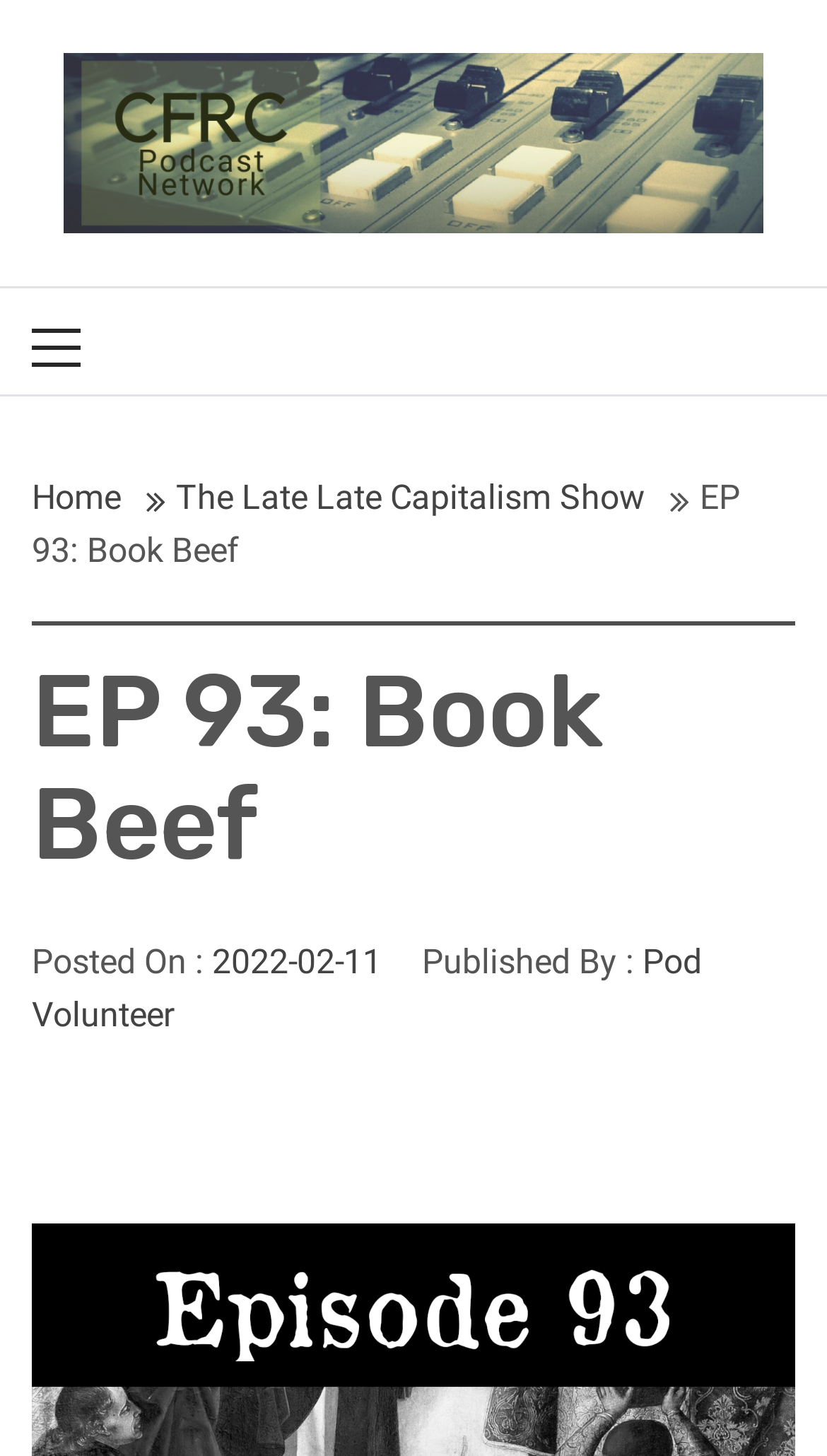Find the headline of the webpage and generate its text content.

EP 93: Book Beef